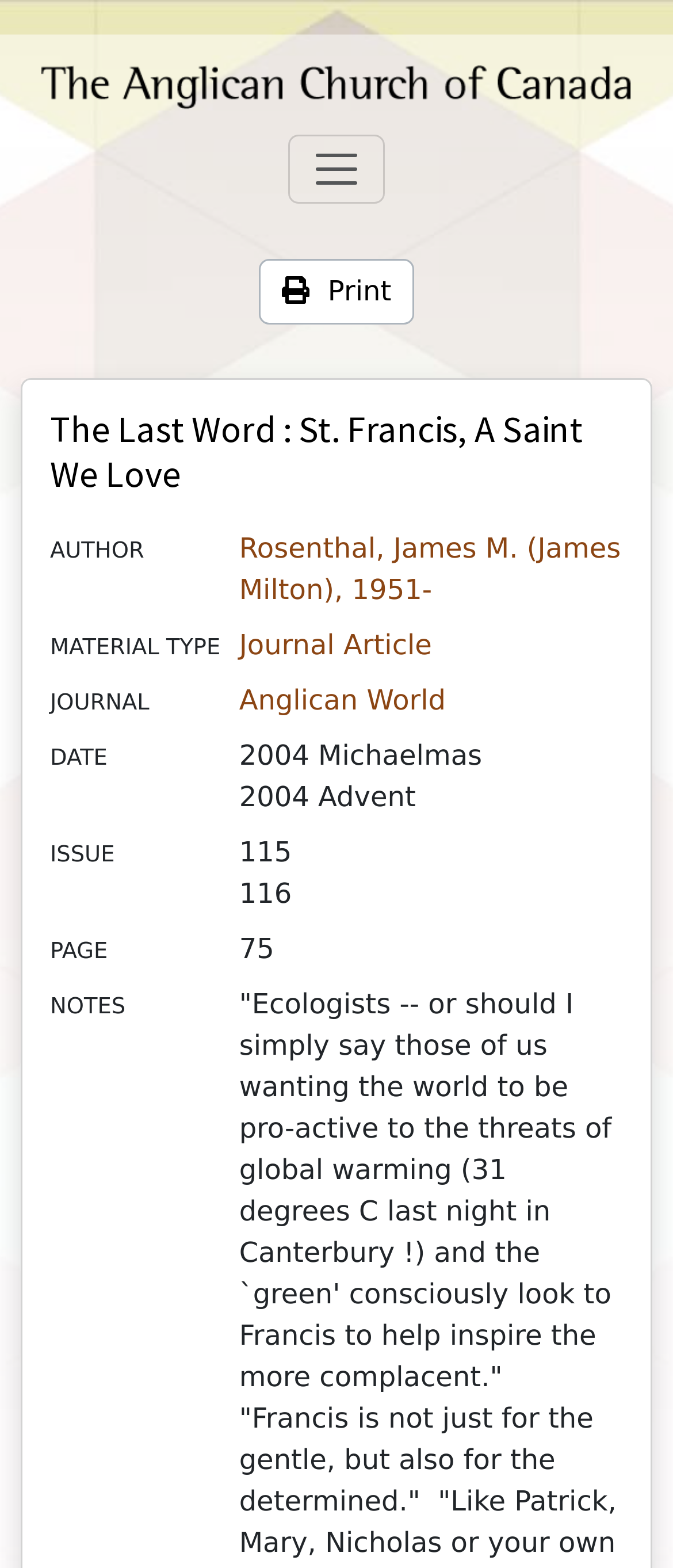With reference to the image, please provide a detailed answer to the following question: What type of material is this?

I found the answer by examining the description list with the term 'MATERIAL TYPE' and the corresponding detail is a link with the text 'Journal Article'.